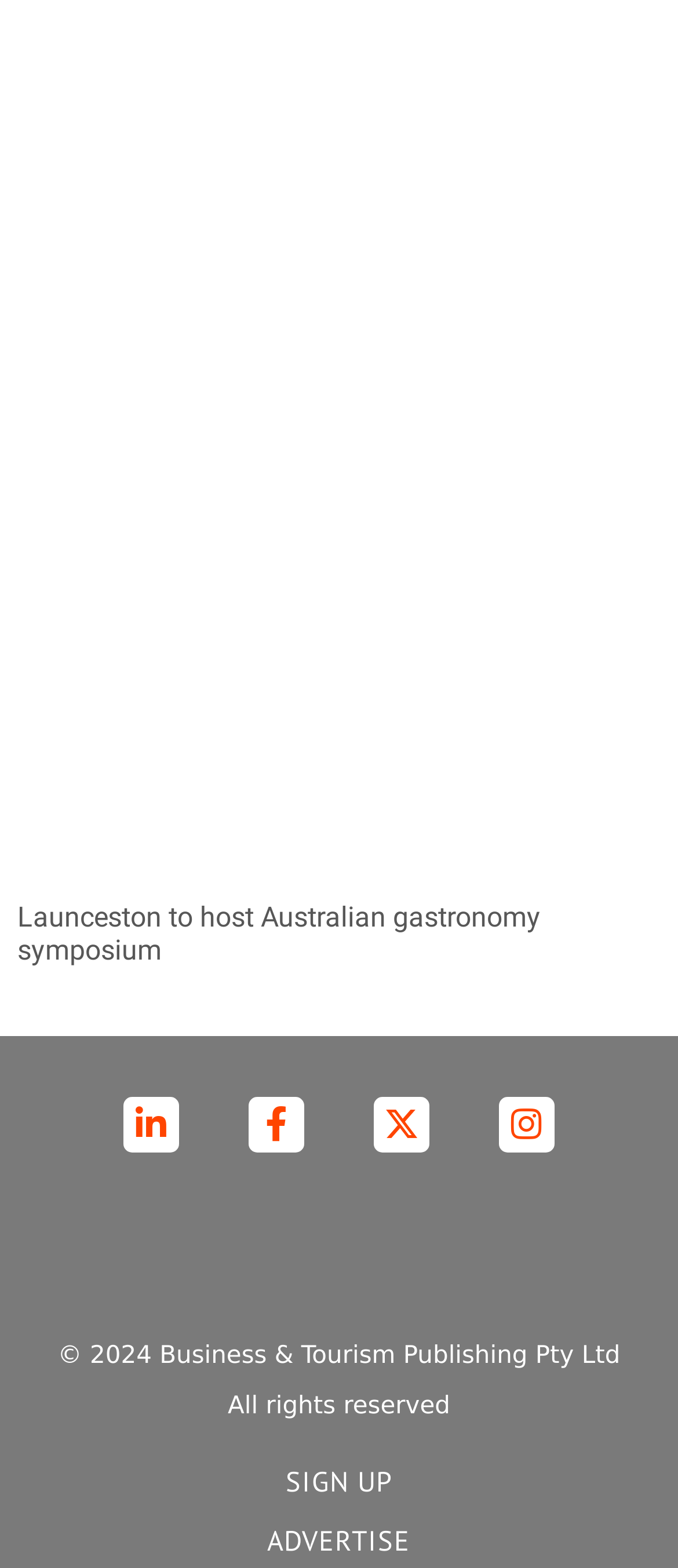Find the coordinates for the bounding box of the element with this description: "alt="micenet logo with tagline"".

[0.141, 0.757, 0.859, 0.828]